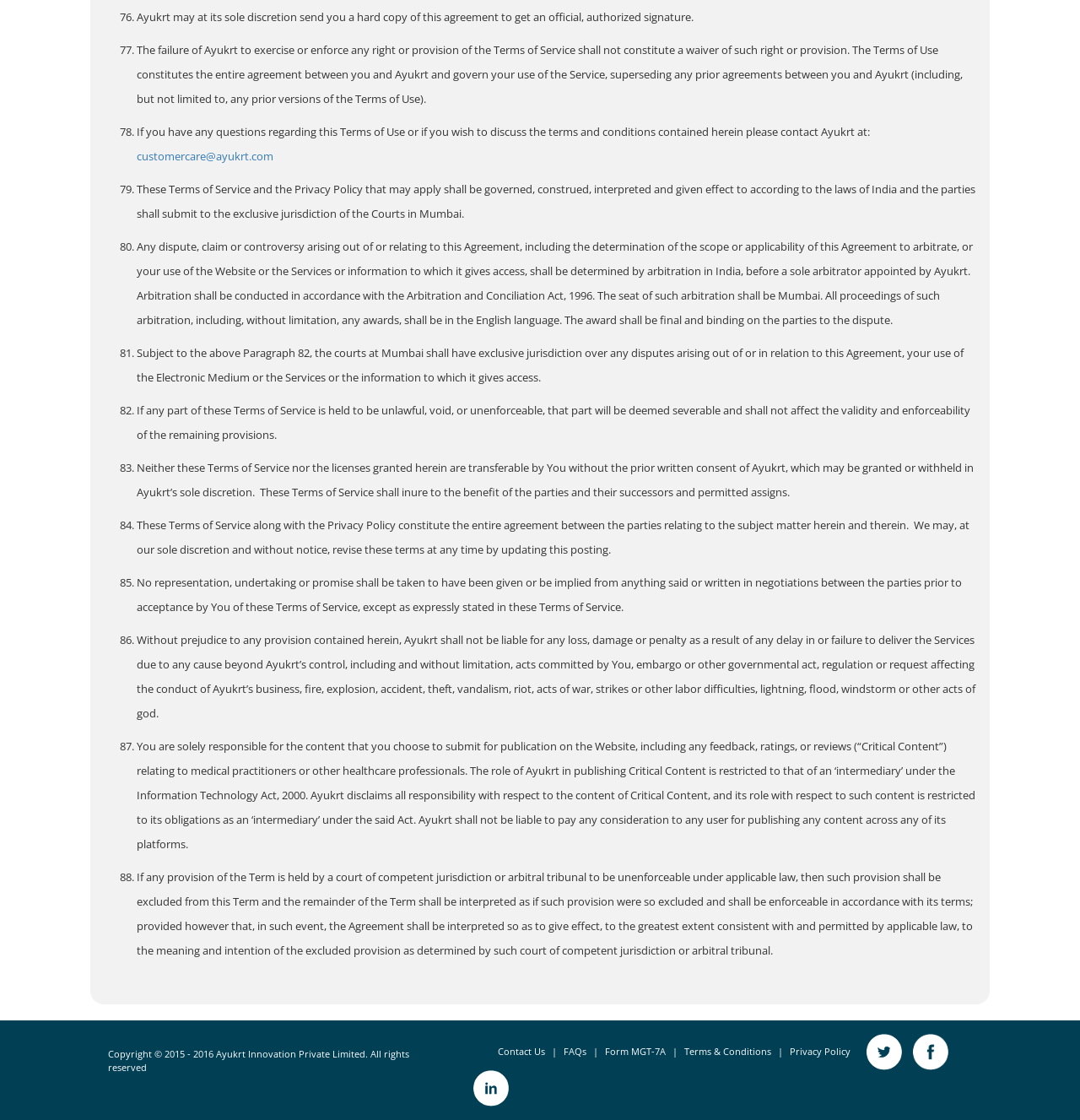Please identify the coordinates of the bounding box for the clickable region that will accomplish this instruction: "Click on the CONTACT link".

None